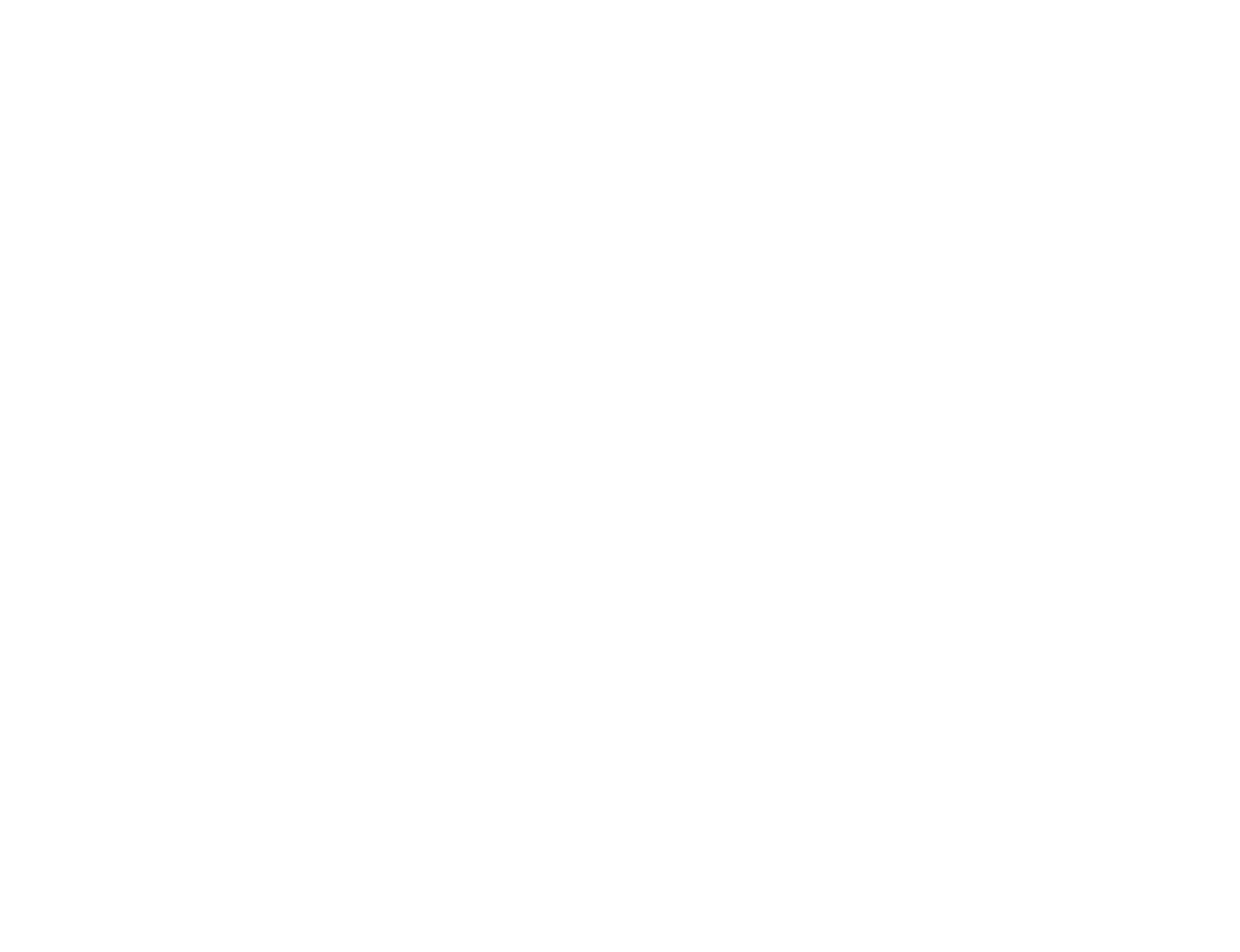Please identify the bounding box coordinates of the region to click in order to complete the task: "Learn more about Copper Tiles". The coordinates must be four float numbers between 0 and 1, specified as [left, top, right, bottom].

[0.034, 0.33, 0.094, 0.35]